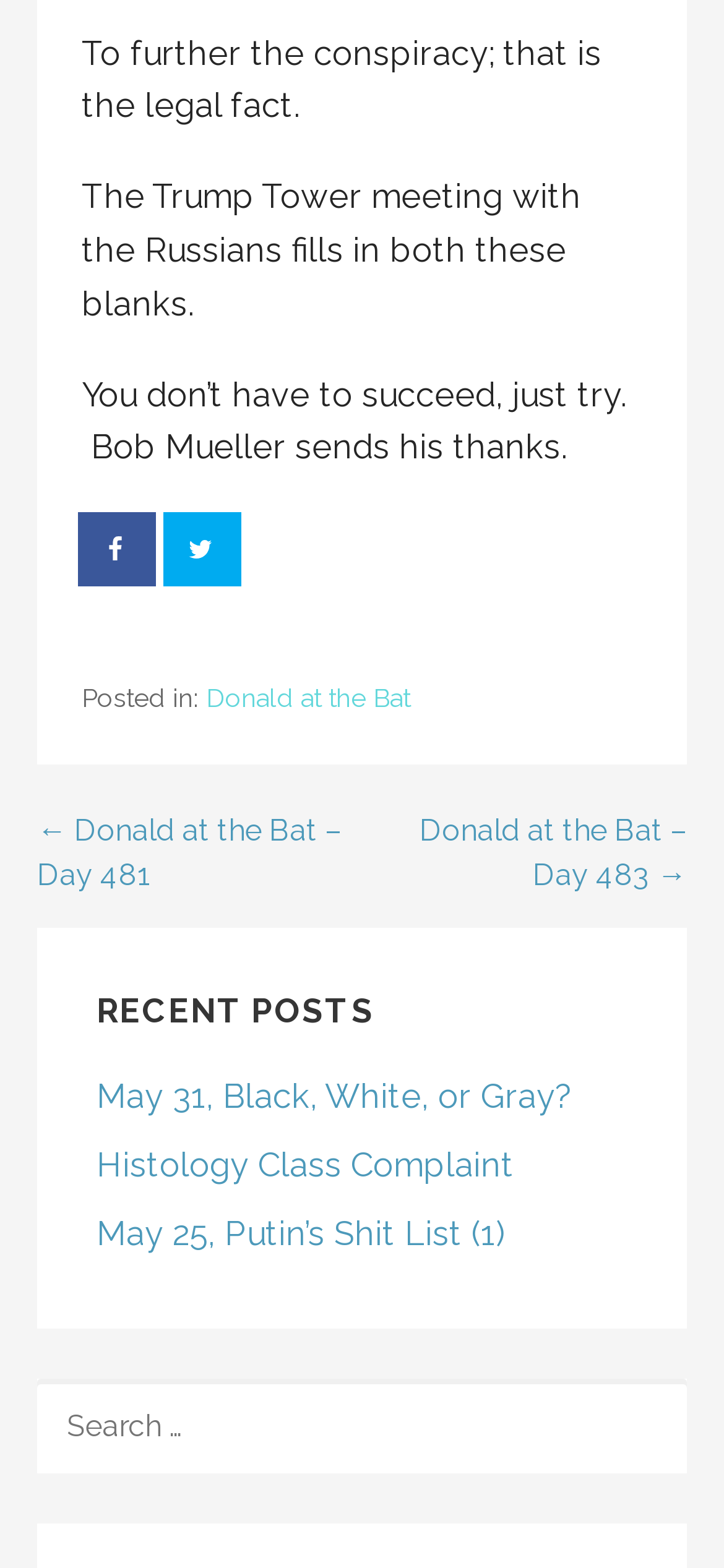What is the purpose of the search box?
Please respond to the question thoroughly and include all relevant details.

The search box is located at the bottom of the page and is labeled 'SEARCH FOR:', indicating that it is used to search for posts on the website.